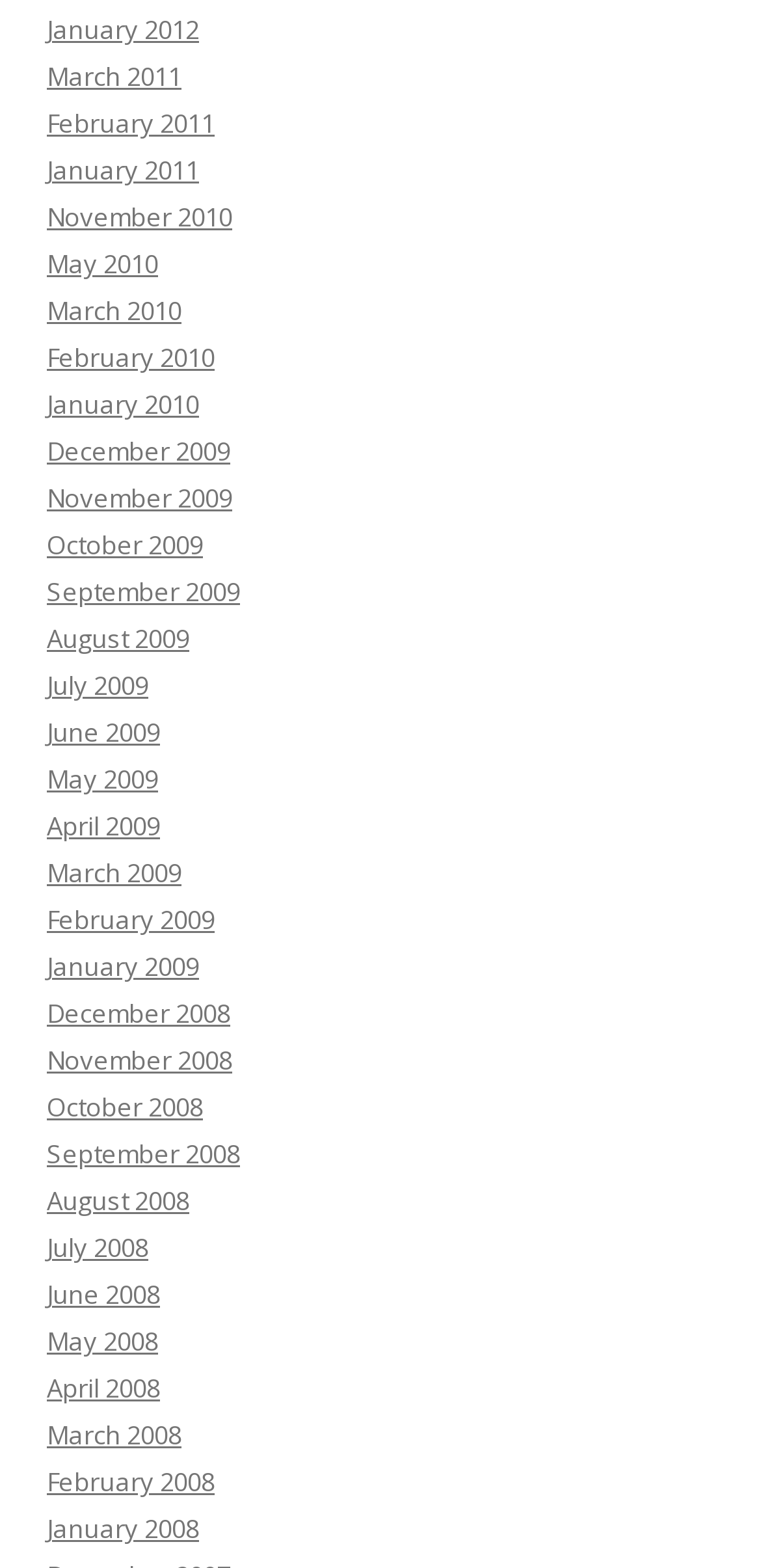Are there any months available in 2012?
Use the image to answer the question with a single word or phrase.

Yes